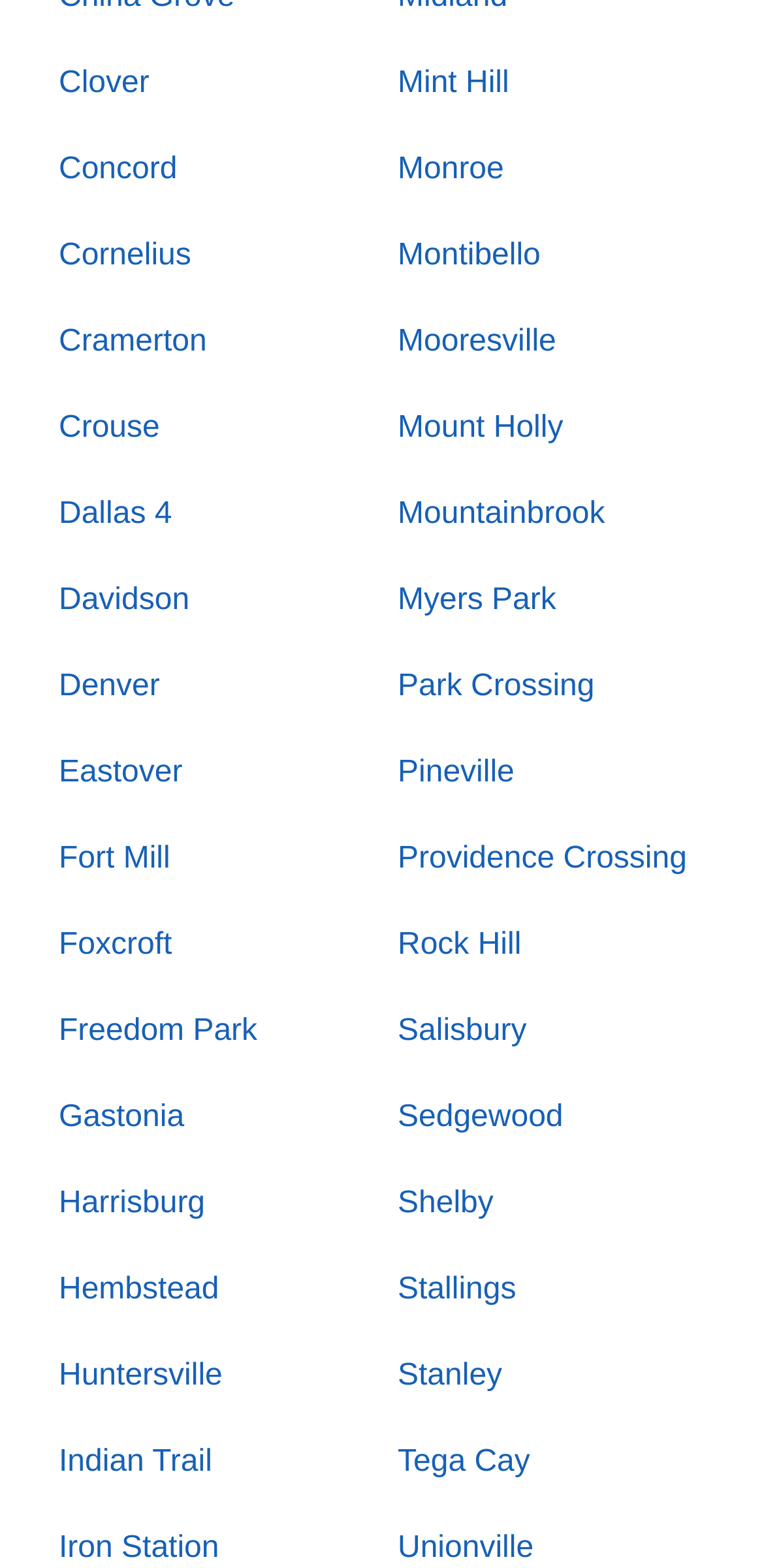How many locations are listed on the left side?
Provide a short answer using one word or a brief phrase based on the image.

15